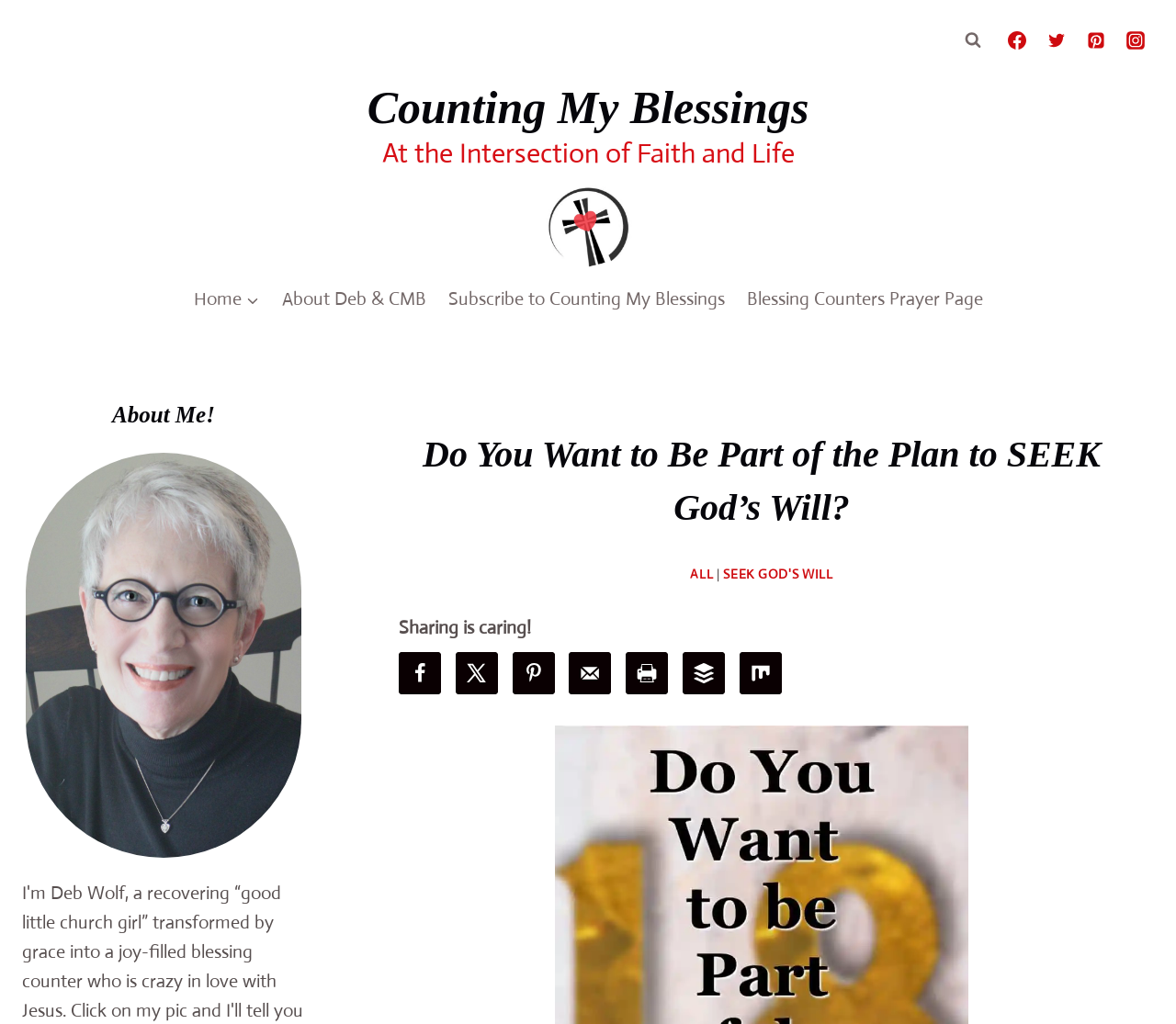Mark the bounding box of the element that matches the following description: "Deb".

[0.647, 0.561, 0.669, 0.58]